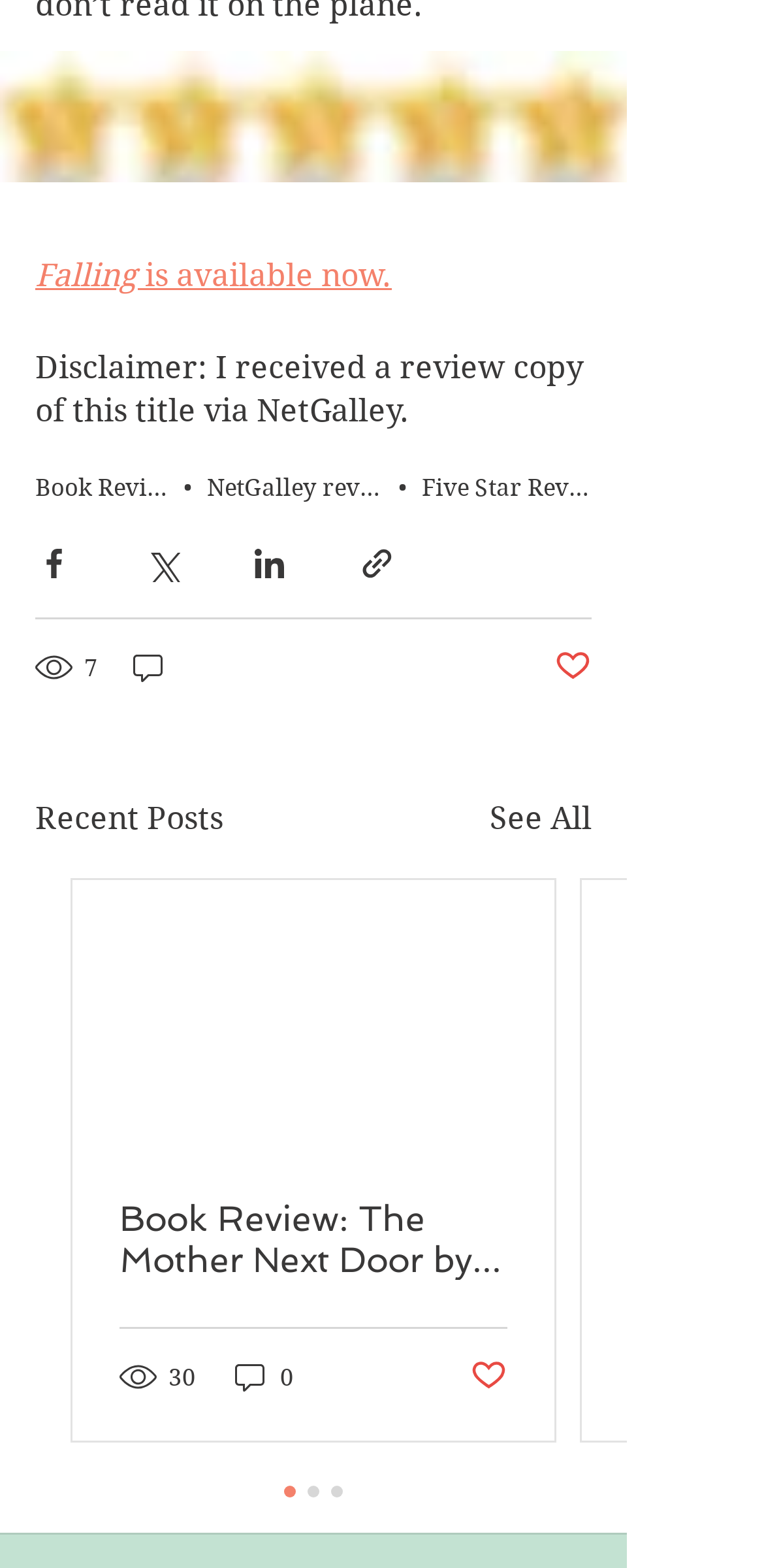Indicate the bounding box coordinates of the element that needs to be clicked to satisfy the following instruction: "Click the 'Share via Facebook' button". The coordinates should be four float numbers between 0 and 1, i.e., [left, top, right, bottom].

[0.046, 0.348, 0.095, 0.371]